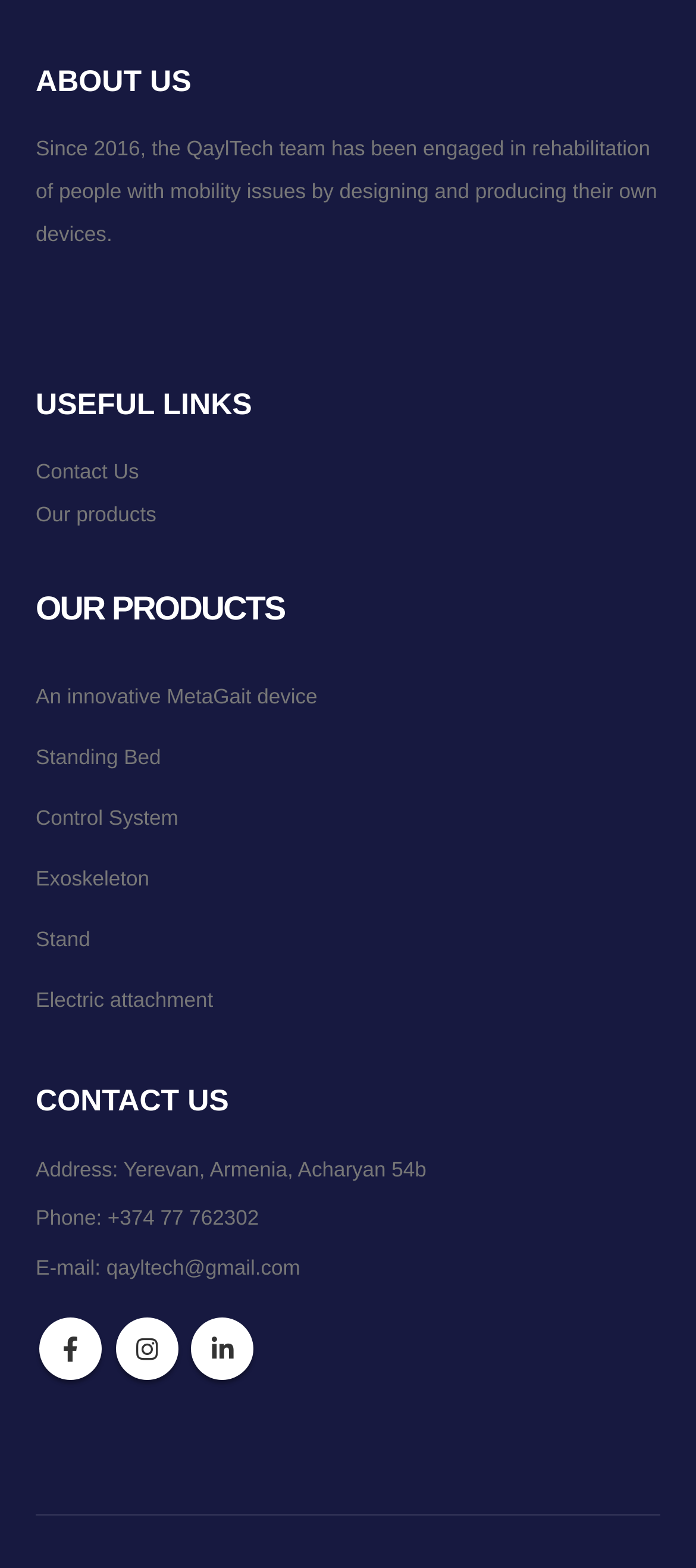Look at the image and write a detailed answer to the question: 
How many sections are there on this webpage?

I counted the number of sections on the webpage by looking at the headings. There is an 'ABOUT US' section, a 'USEFUL LINKS' section, an 'OUR PRODUCTS' section, a 'CONTACT US' section, and a section with social media links.